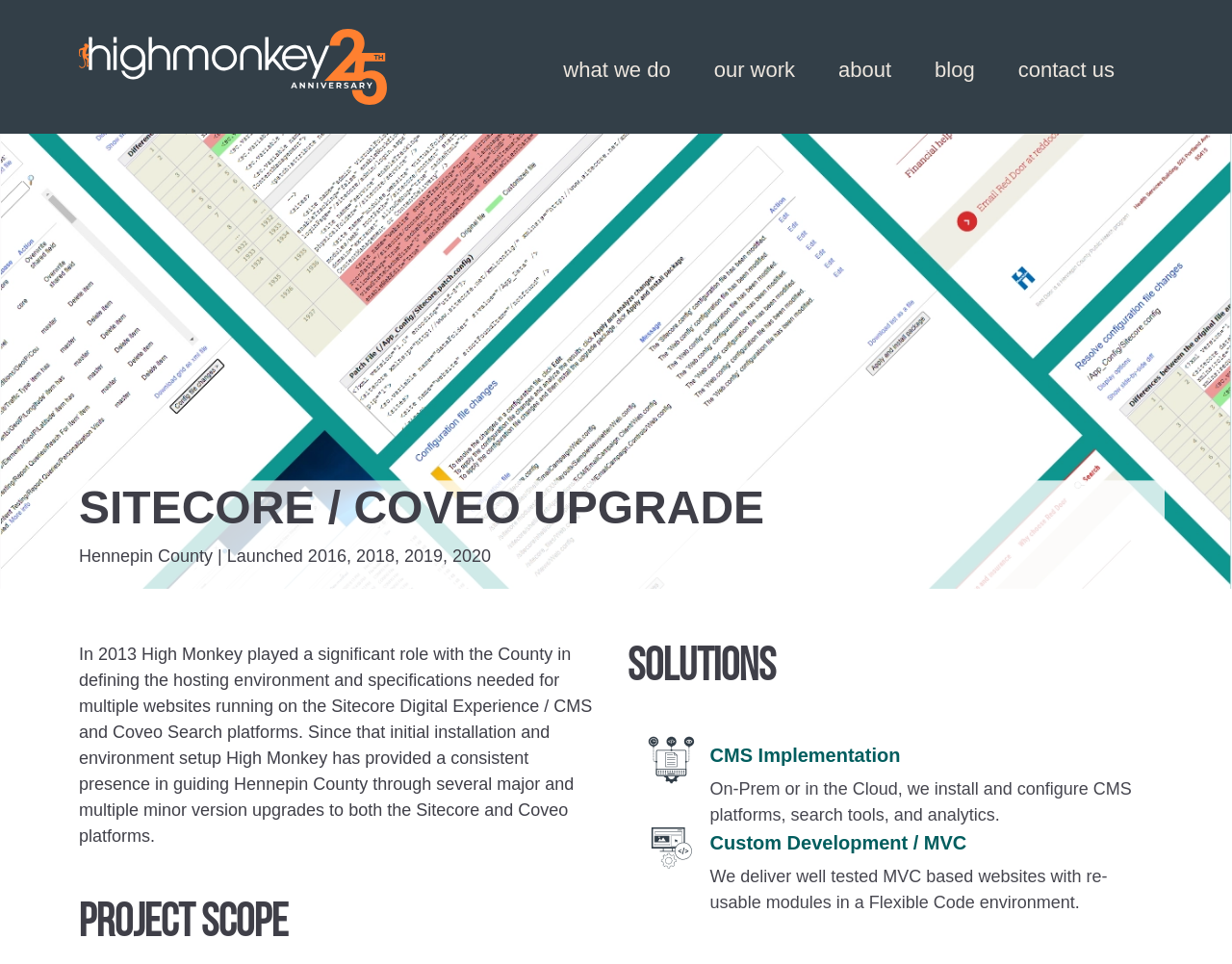Identify the bounding box coordinates of the clickable region required to complete the instruction: "Read about SITECORE / COVEO UPGRADE". The coordinates should be given as four float numbers within the range of 0 and 1, i.e., [left, top, right, bottom].

[0.064, 0.499, 0.936, 0.556]